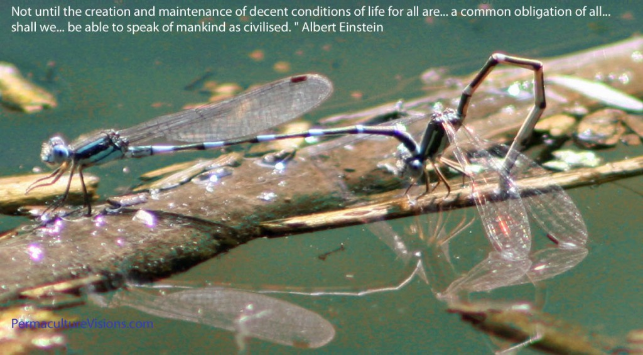Please give a one-word or short phrase response to the following question: 
What is reflected in the water body?

the scene